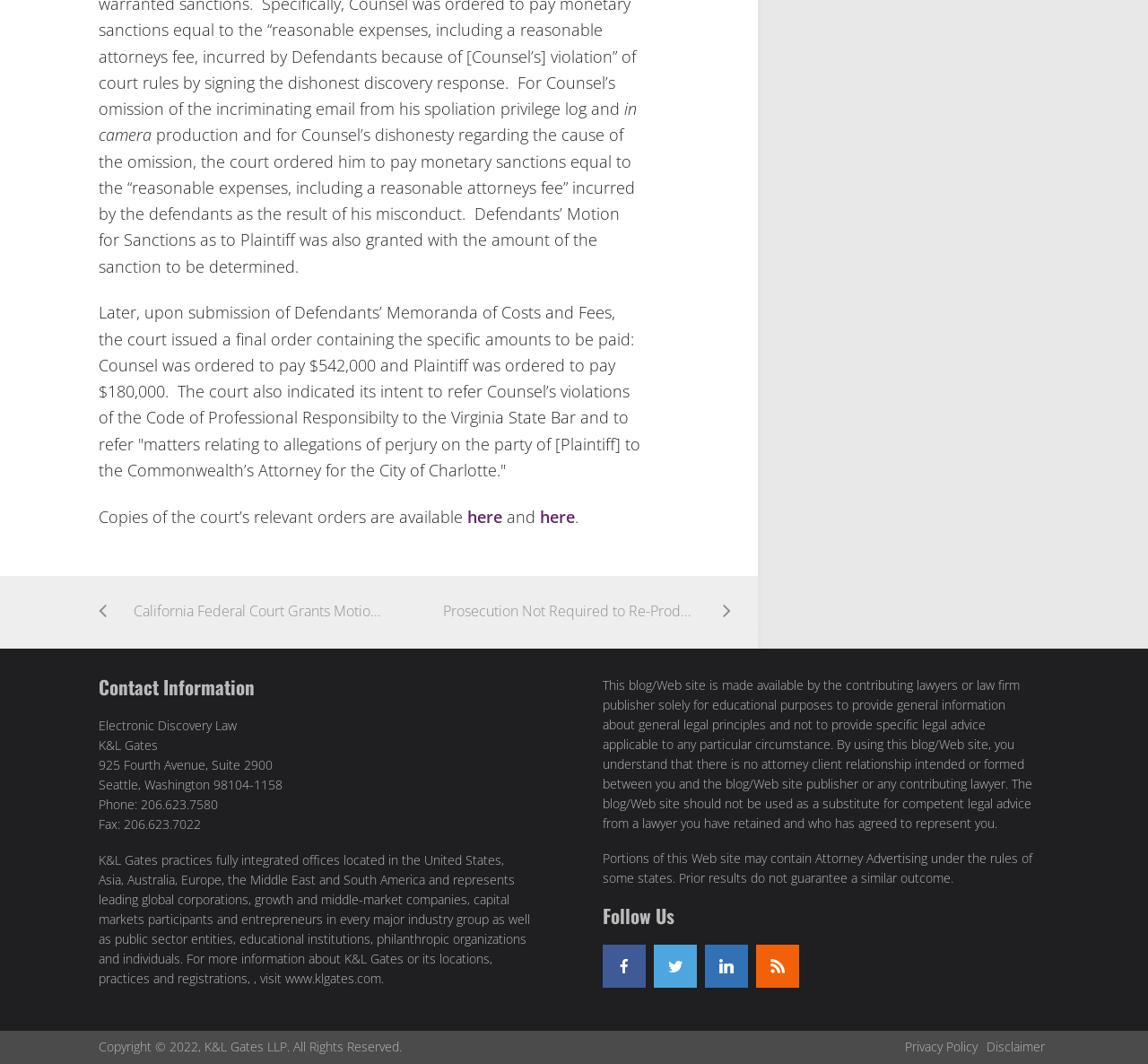What is the topic of the blog post?
Make sure to answer the question with a detailed and comprehensive explanation.

I found the answer by looking at the heading above the blog post, which says 'Electronic Discovery Law'.